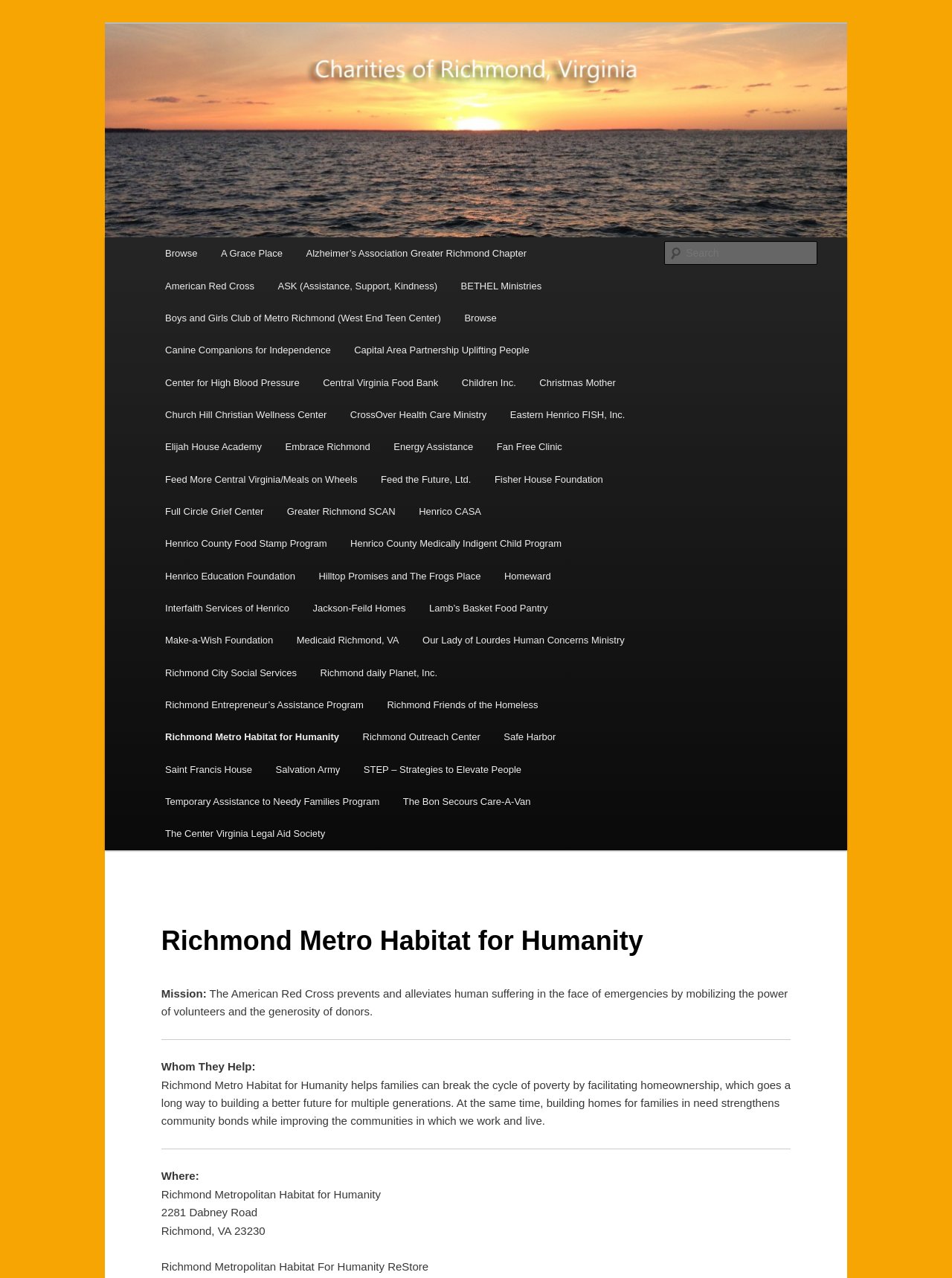What is the mission of Richmond Metro Habitat for Humanity?
Based on the image, provide your answer in one word or phrase.

To facilitate homeownership